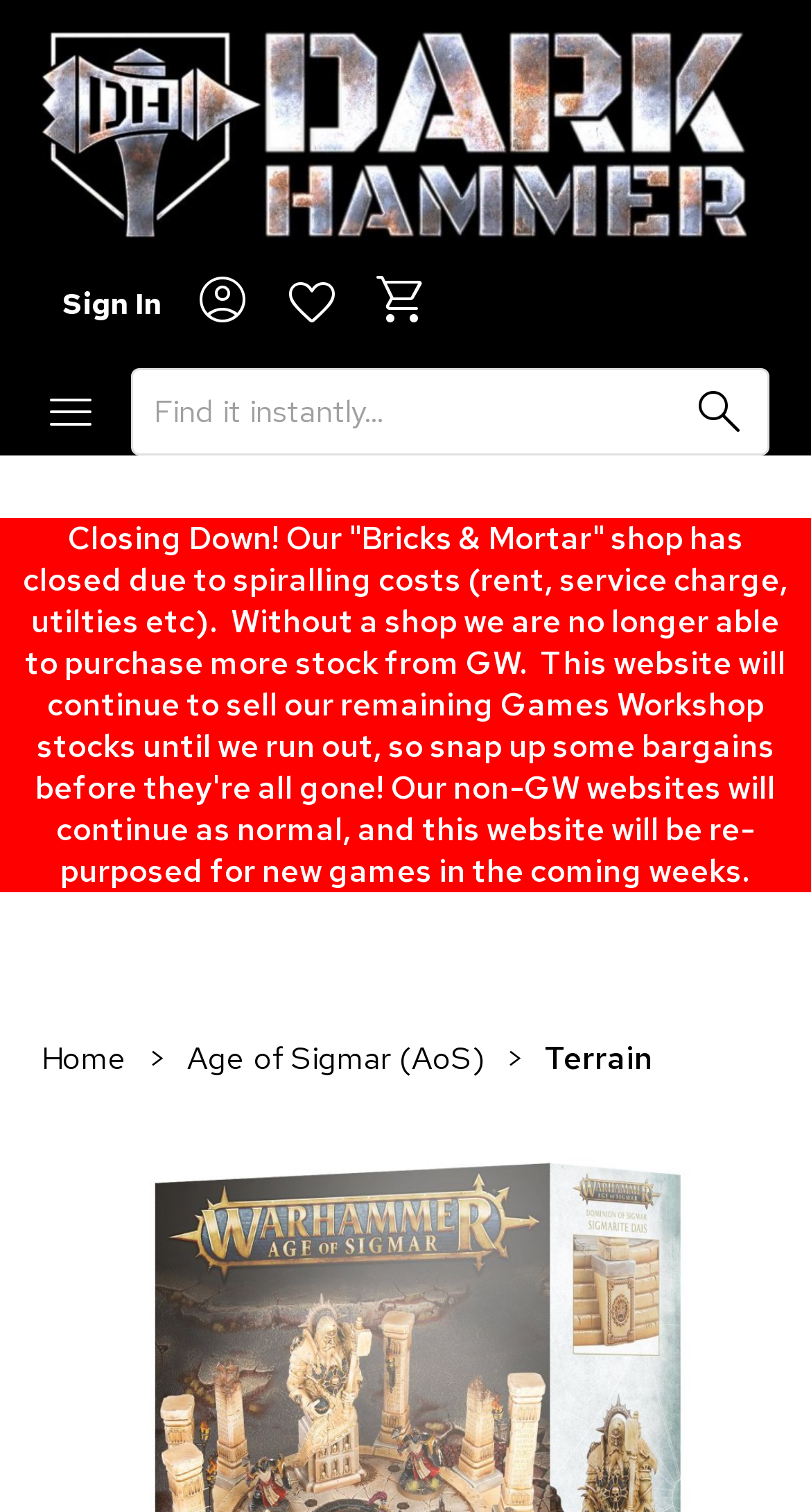Using a single word or phrase, answer the following question: 
What is the status of the physical shop?

Closed